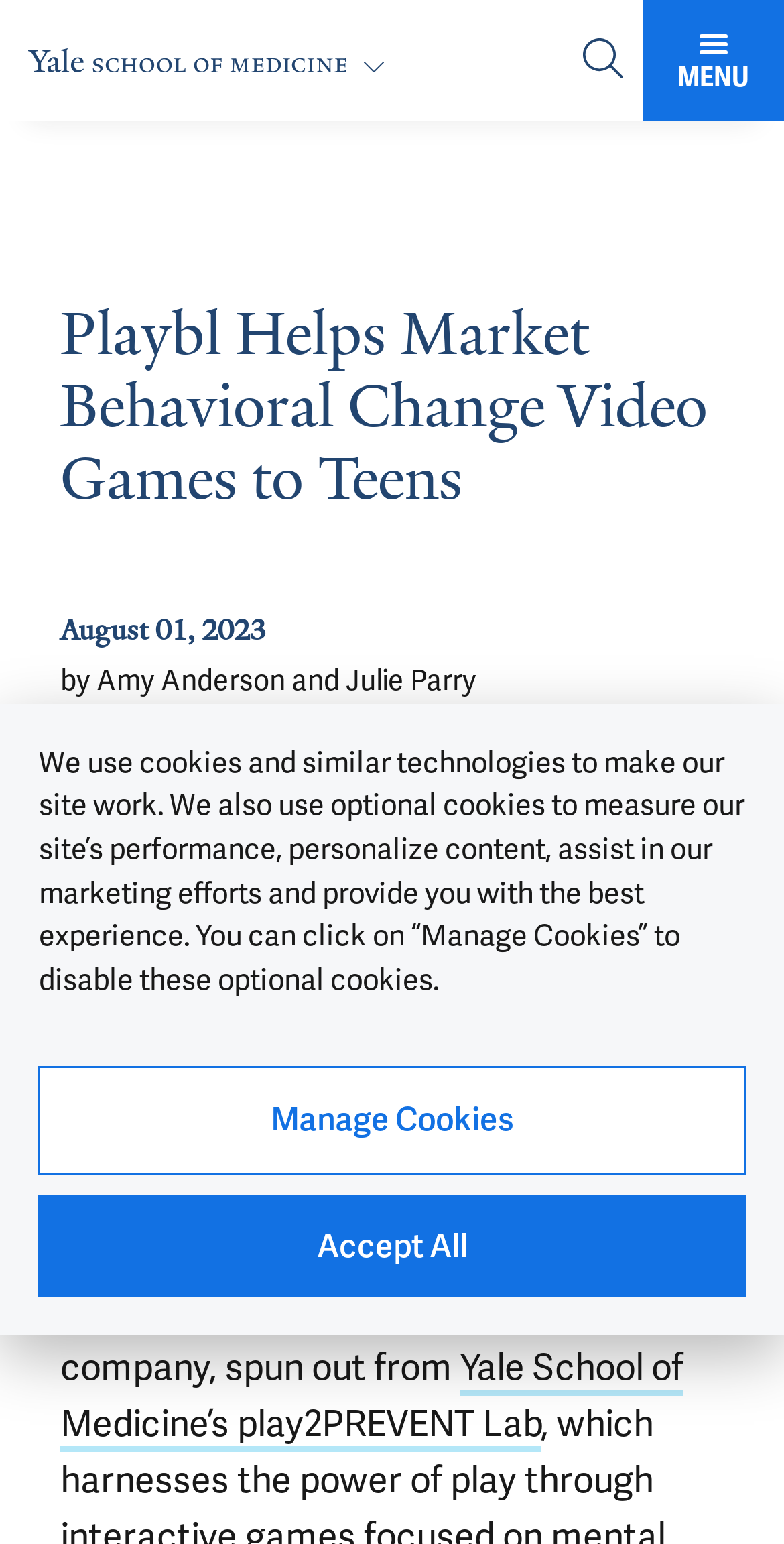Identify the bounding box coordinates for the element you need to click to achieve the following task: "Download trial fonts". Provide the bounding box coordinates as four float numbers between 0 and 1, in the form [left, top, right, bottom].

None